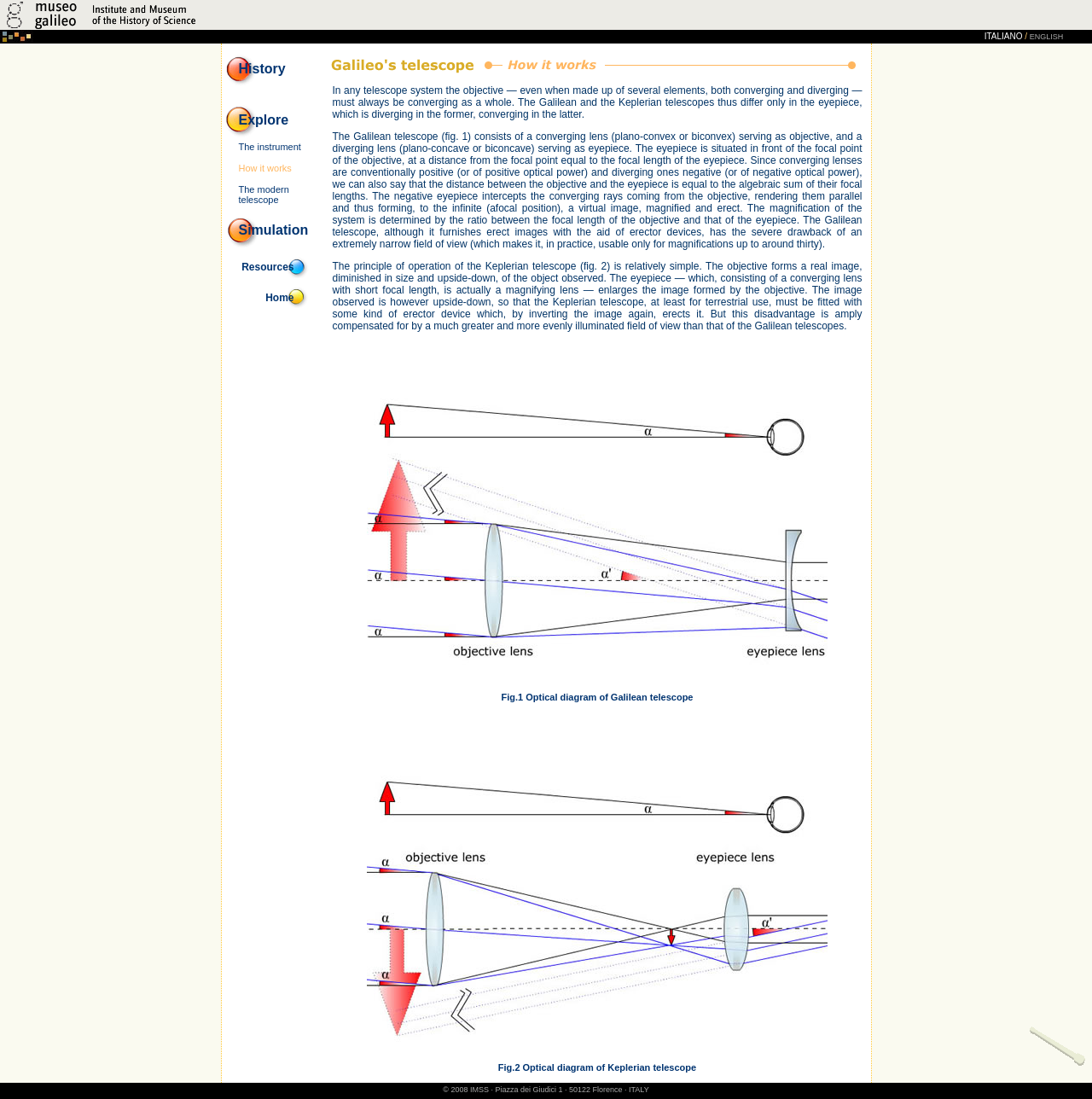Using the webpage screenshot and the element description Home, determine the bounding box coordinates. Specify the coordinates in the format (top-left x, top-left y, bottom-right x, bottom-right y) with values ranging from 0 to 1.

[0.243, 0.266, 0.269, 0.276]